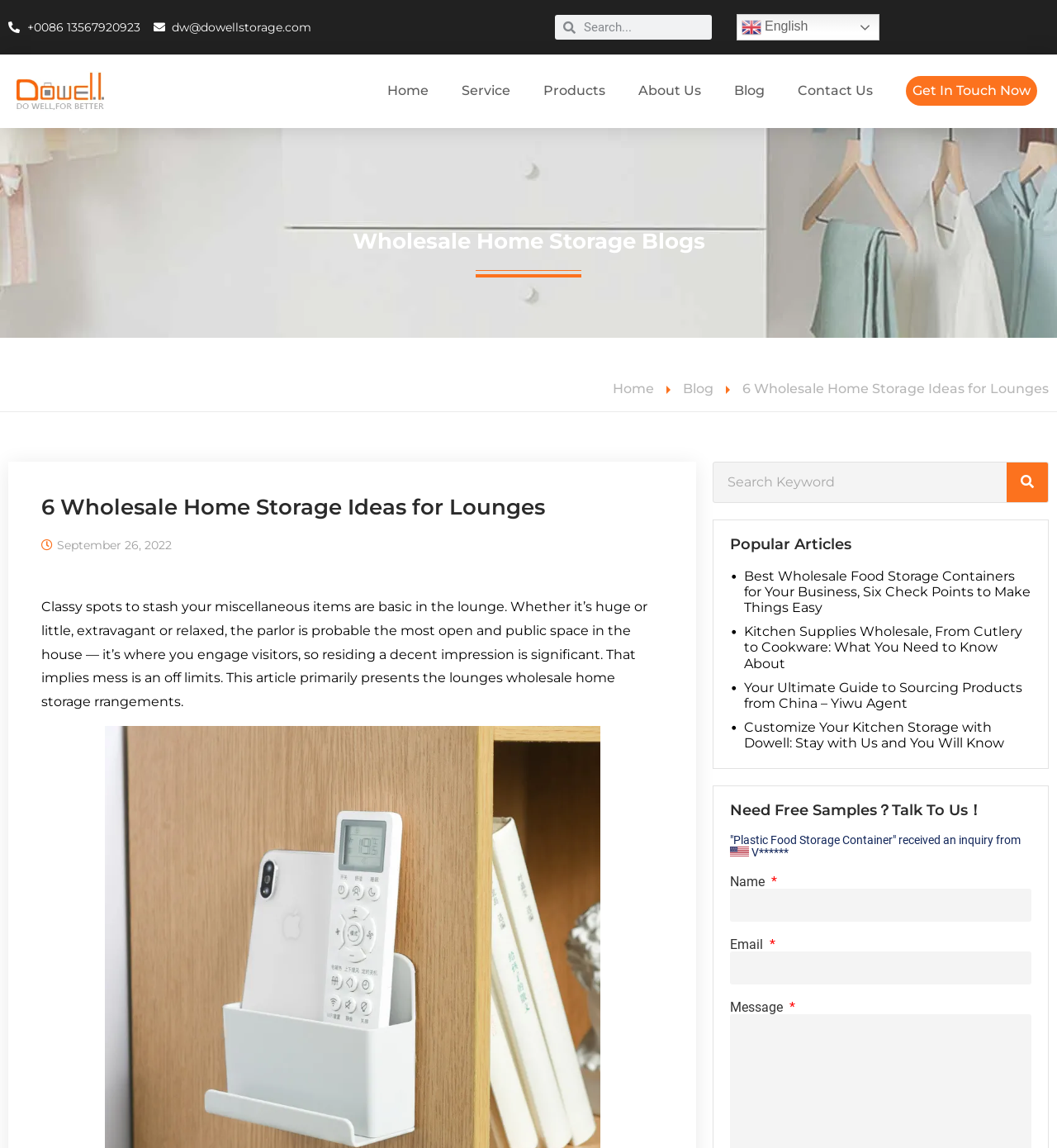Please specify the coordinates of the bounding box for the element that should be clicked to carry out this instruction: "Enter your name to inquire about wholesale home storage products". The coordinates must be four float numbers between 0 and 1, formatted as [left, top, right, bottom].

[0.691, 0.774, 0.976, 0.803]